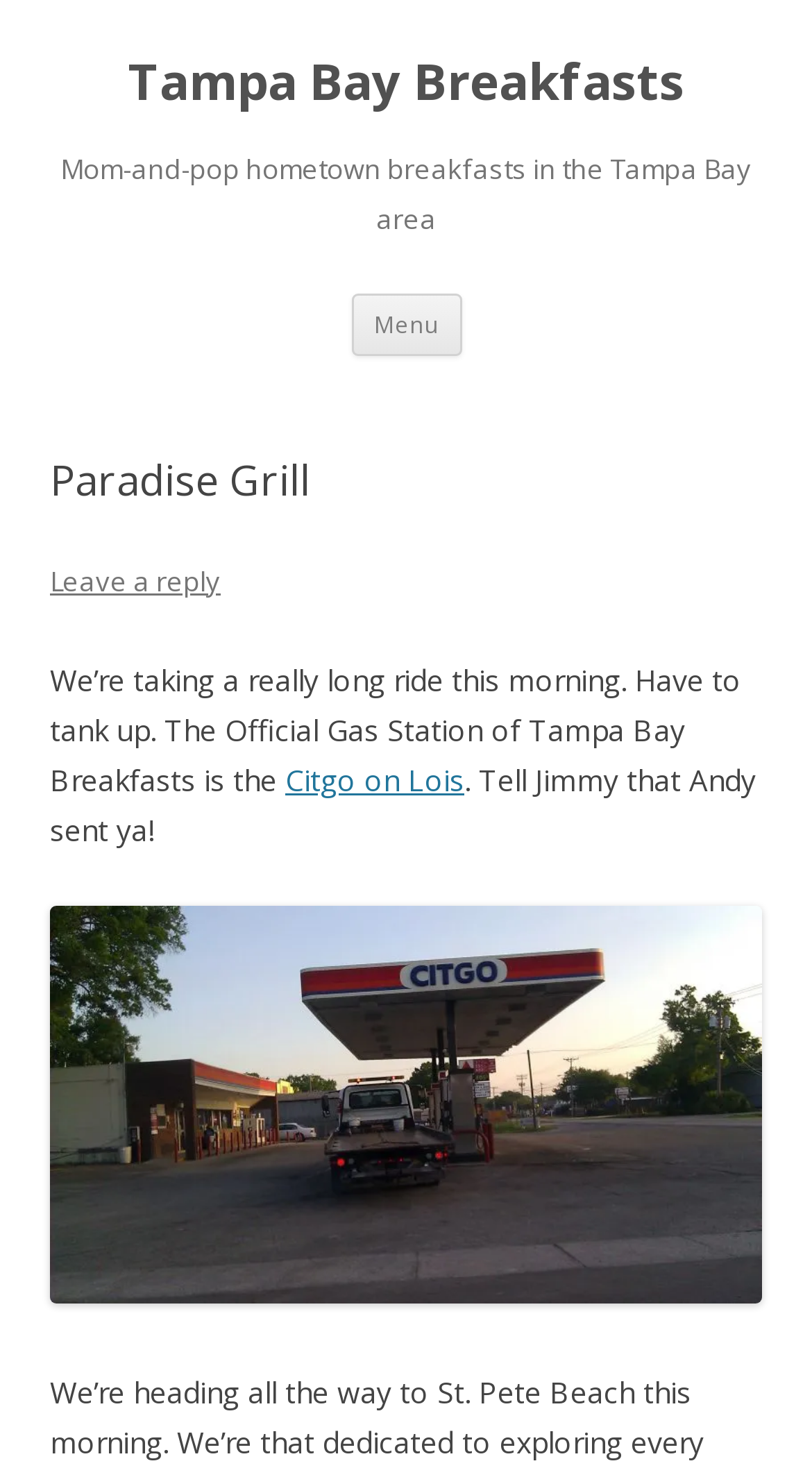Determine which piece of text is the heading of the webpage and provide it.

Tampa Bay Breakfasts